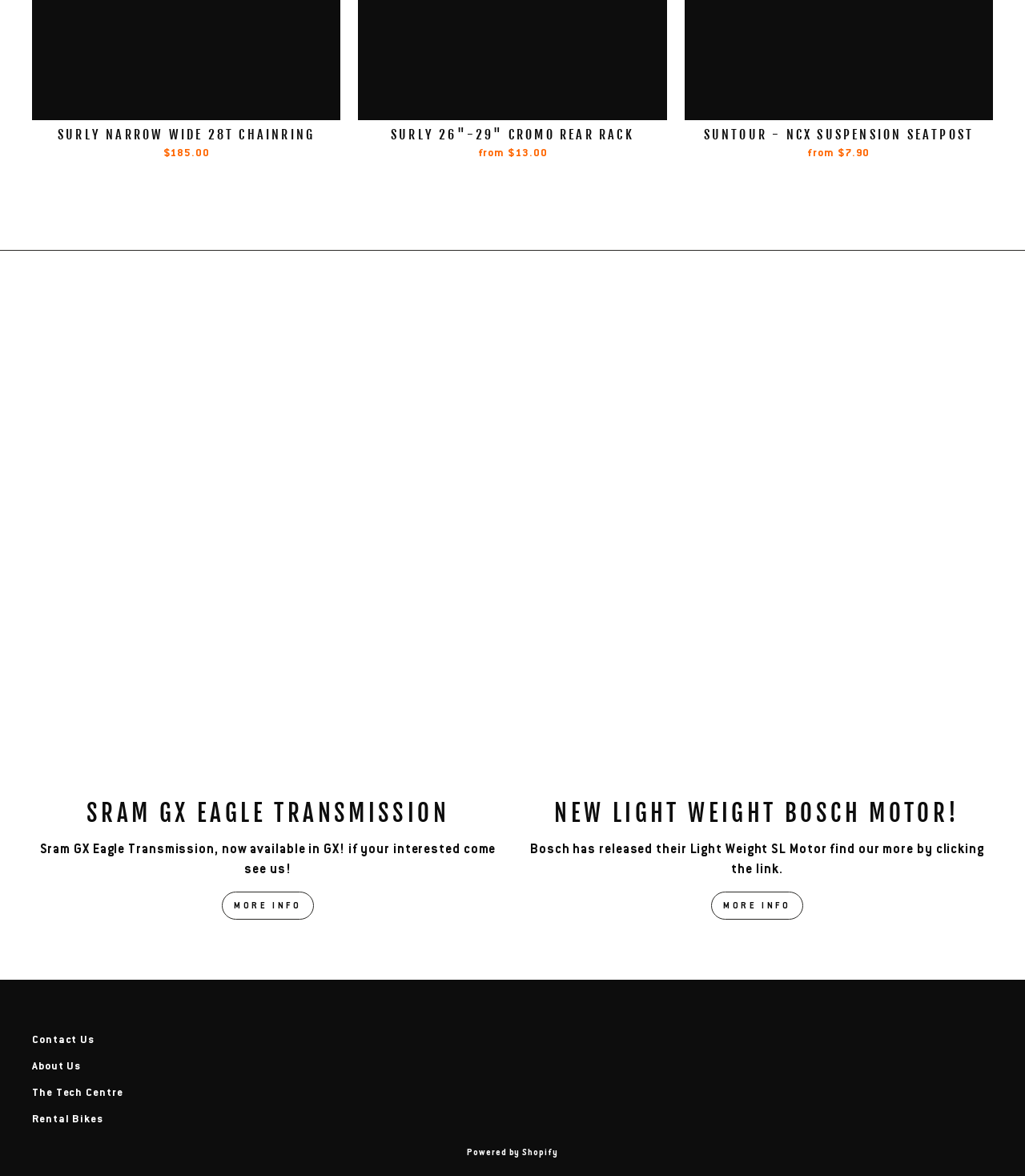Provide the bounding box coordinates of the UI element this sentence describes: "MORE INFO".

[0.217, 0.758, 0.306, 0.782]